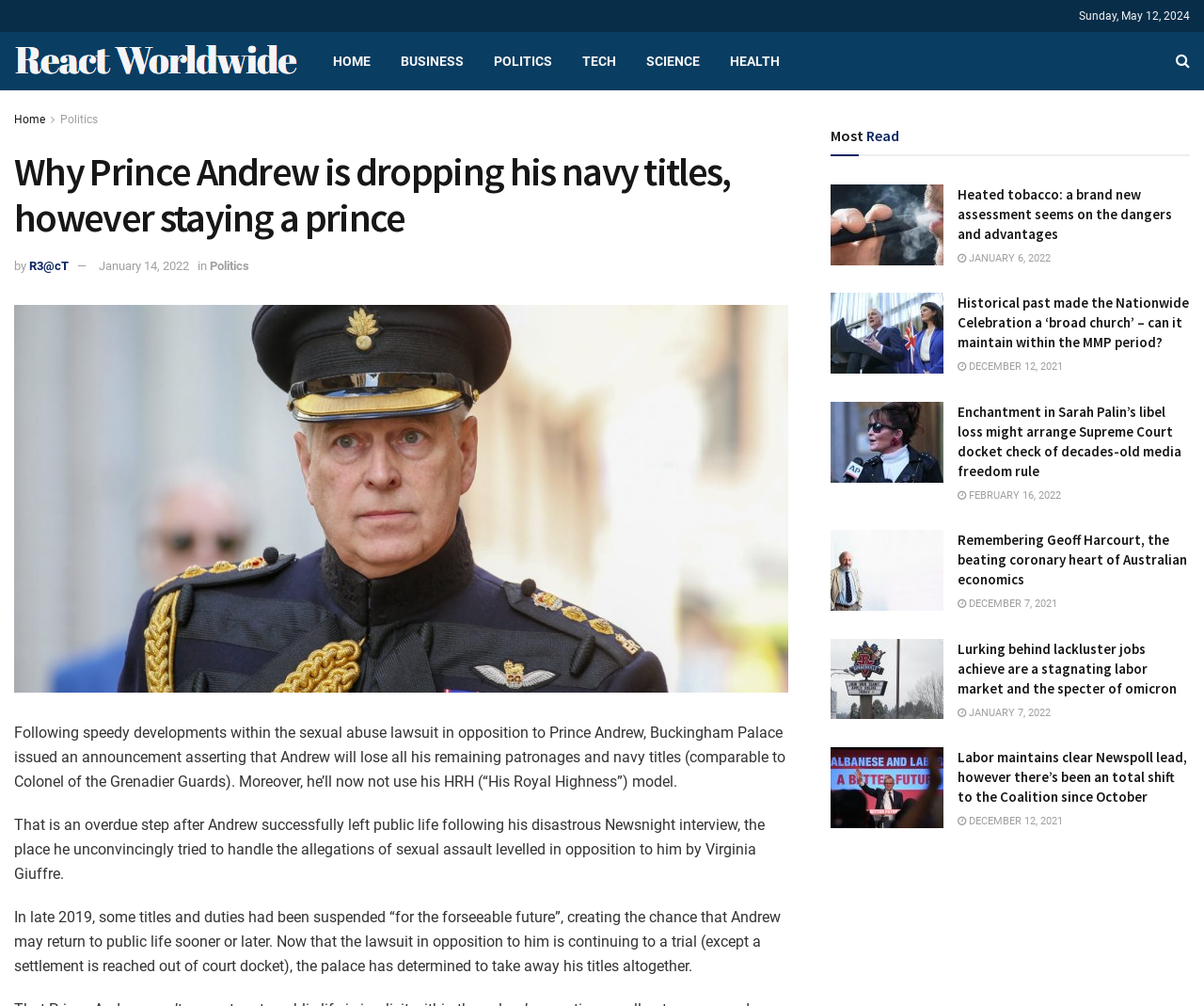Identify the bounding box coordinates of the clickable region to carry out the given instruction: "Read the article 'Heated tobacco: a brand new assessment seems on the dangers and advantages'".

[0.69, 0.183, 0.784, 0.264]